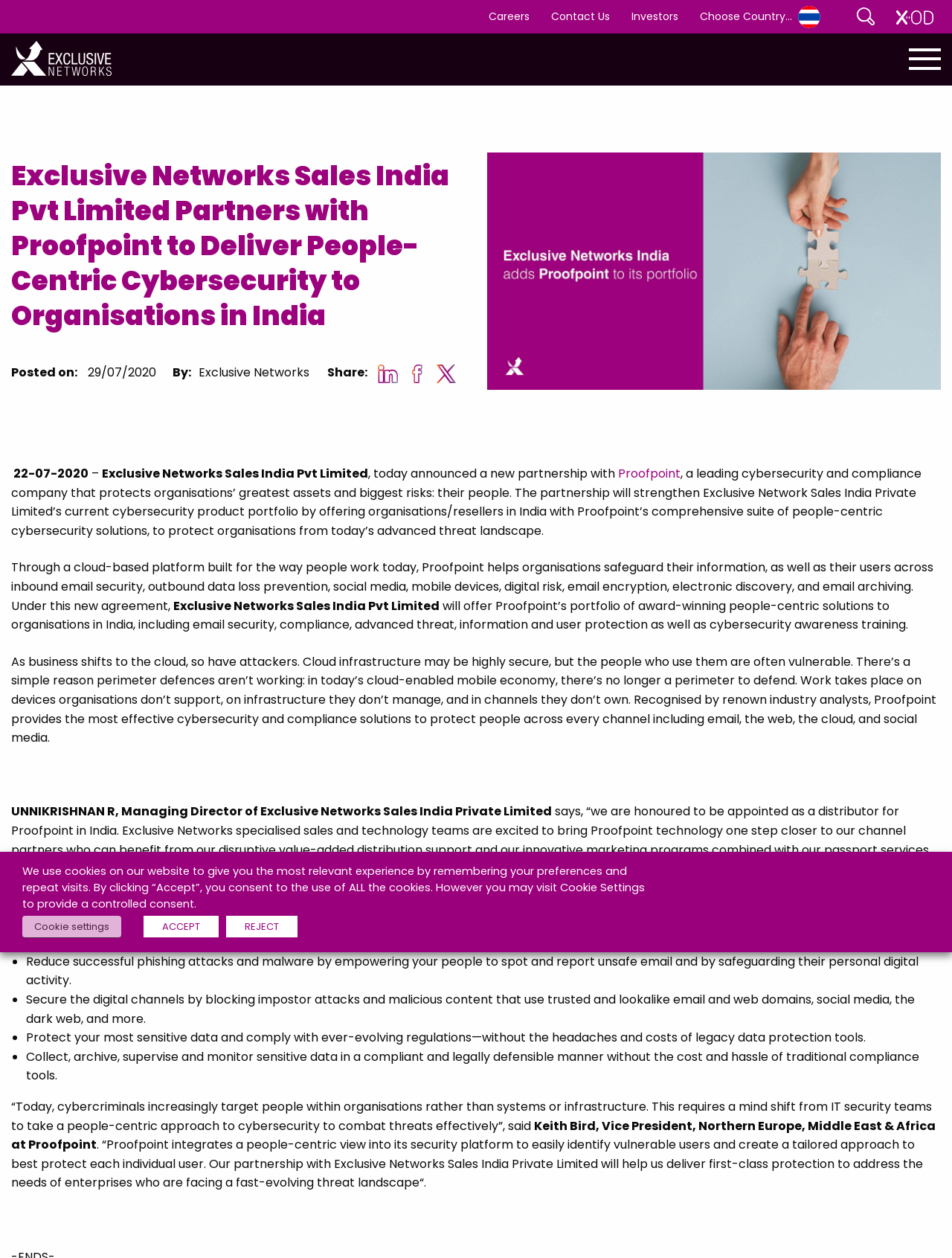Provide your answer in a single word or phrase: 
How many country links are available?

30+